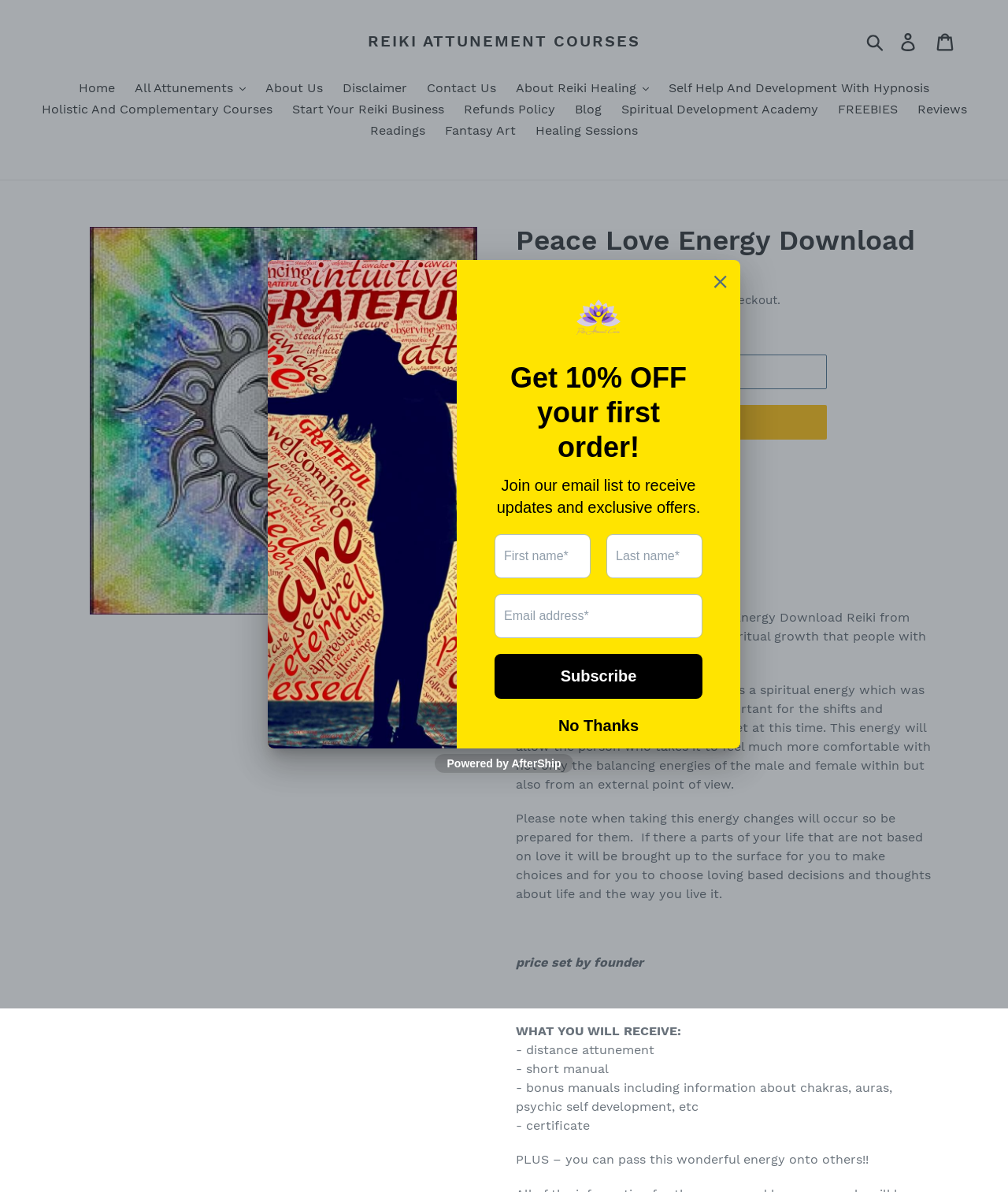Please identify the primary heading of the webpage and give its text content.

Peace Love Energy Download